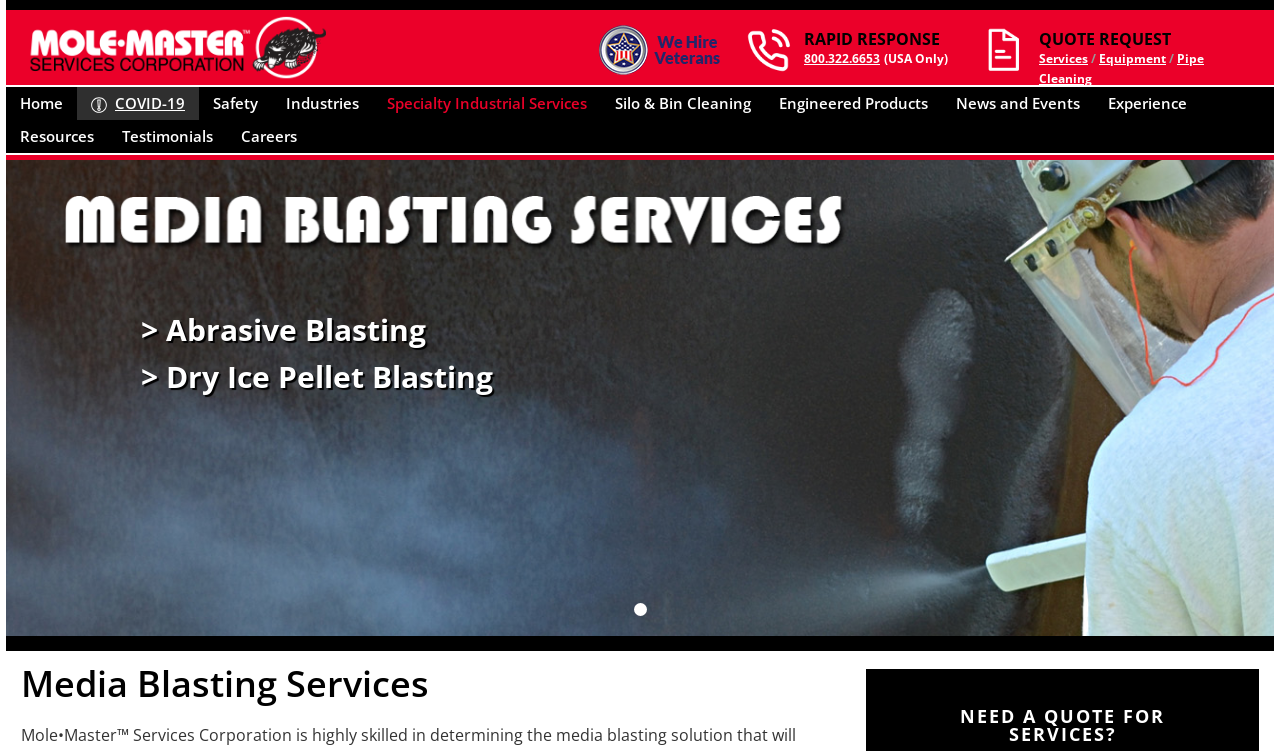Based on the element description: "Engineered Products", identify the UI element and provide its bounding box coordinates. Use four float numbers between 0 and 1, [left, top, right, bottom].

[0.598, 0.116, 0.736, 0.16]